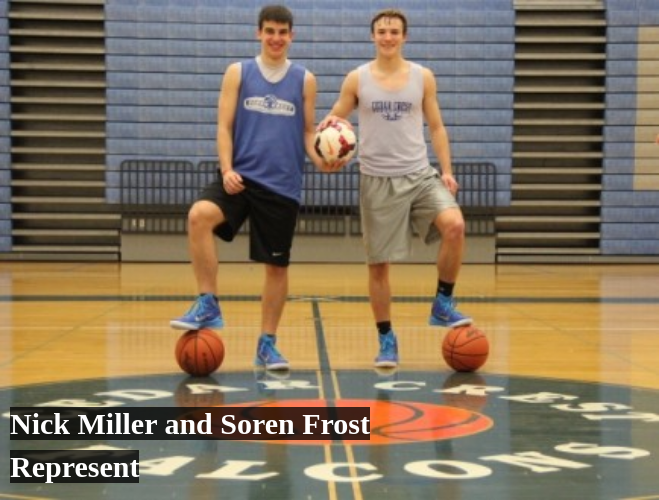What is the color of Nick Miller's tank top?
Relying on the image, give a concise answer in one word or a brief phrase.

Blue